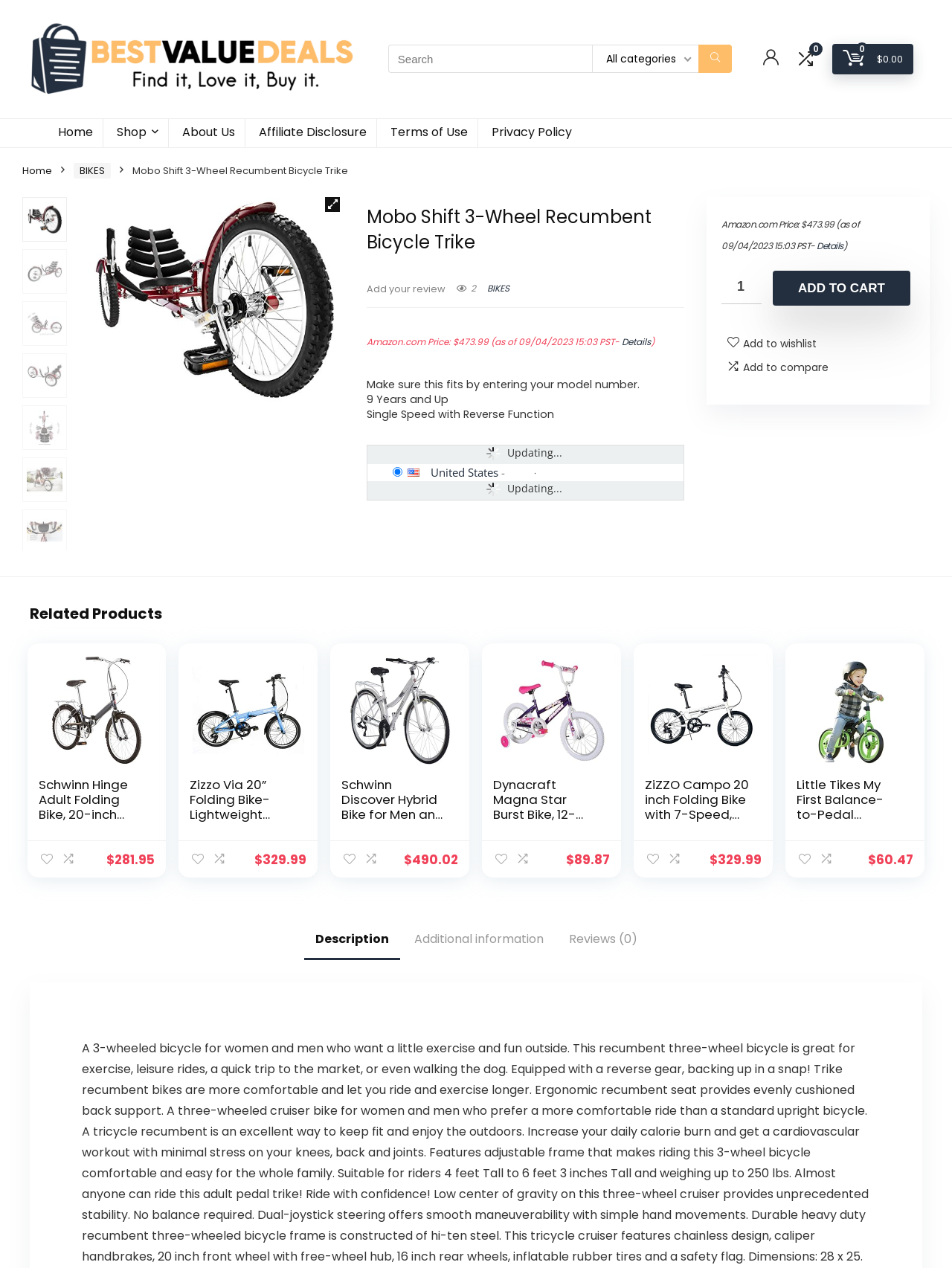What is the function of the button with the text 'ADD TO CART'?
Based on the screenshot, respond with a single word or phrase.

Add the product to cart